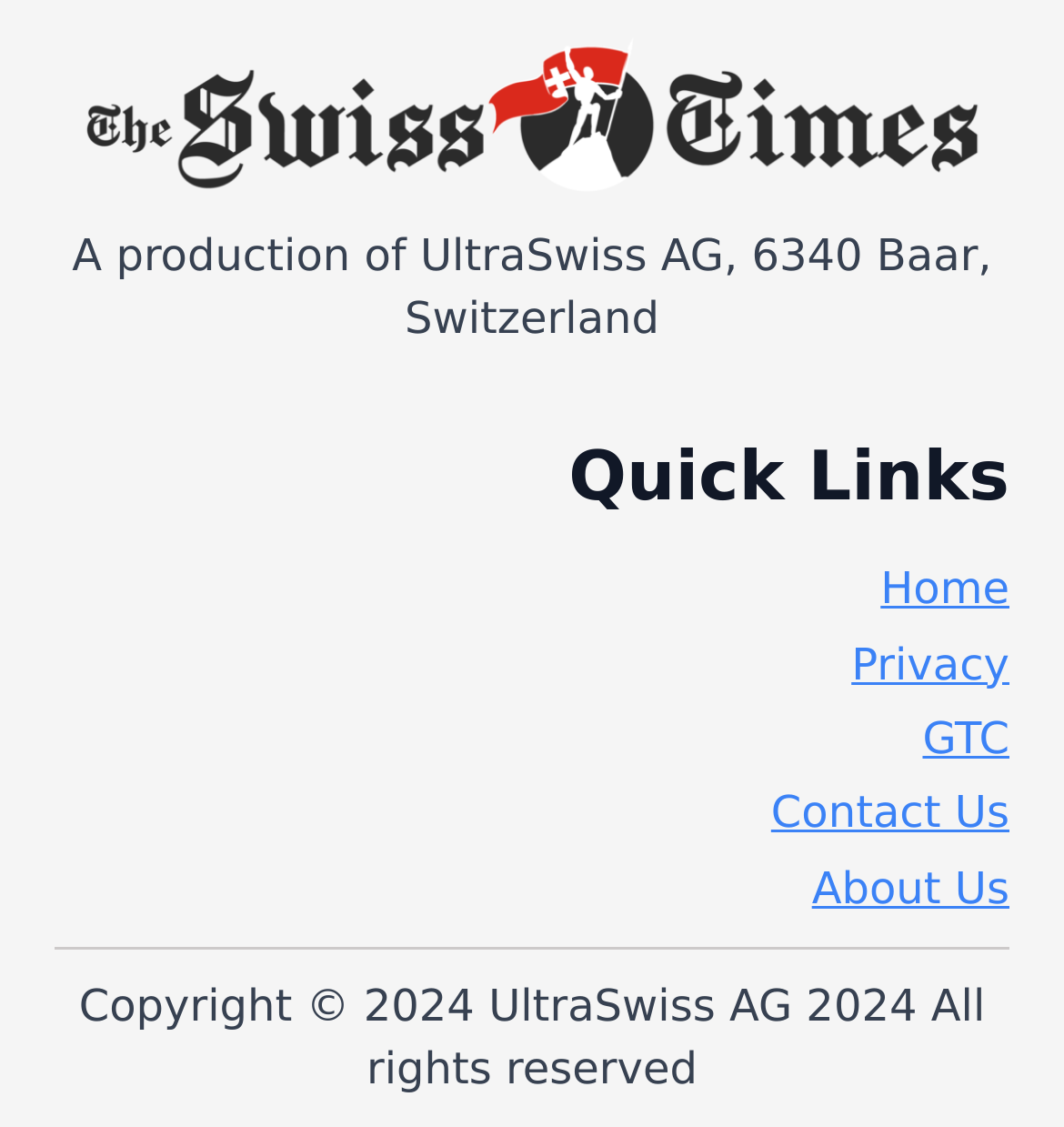What is the company name?
Answer the question with a detailed explanation, including all necessary information.

The company name can be found in the StaticText element with the text 'A production of UltraSwiss AG, 6340 Baar, Switzerland'.